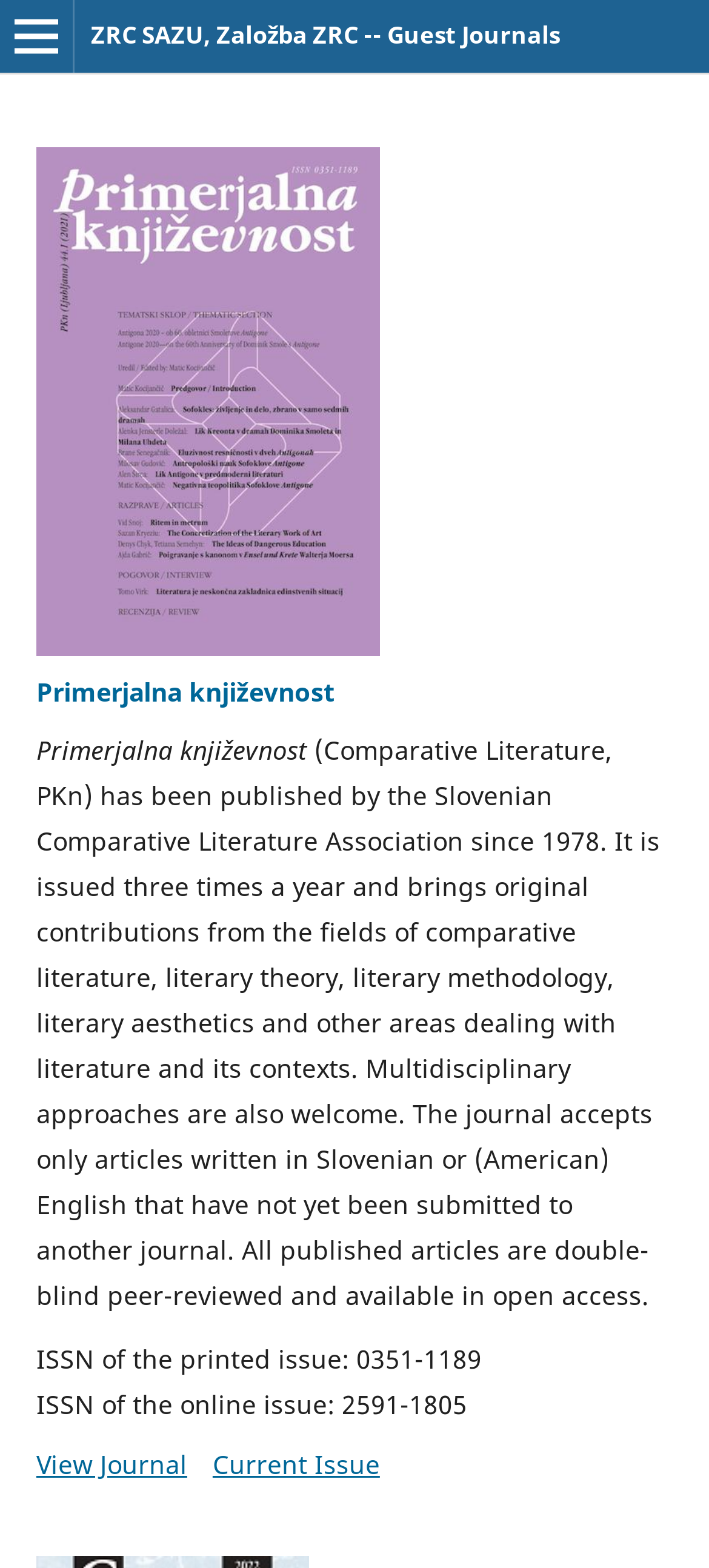Please identify the primary heading of the webpage and give its text content.

ZRC SAZU, Založba ZRC -- Guest Journals